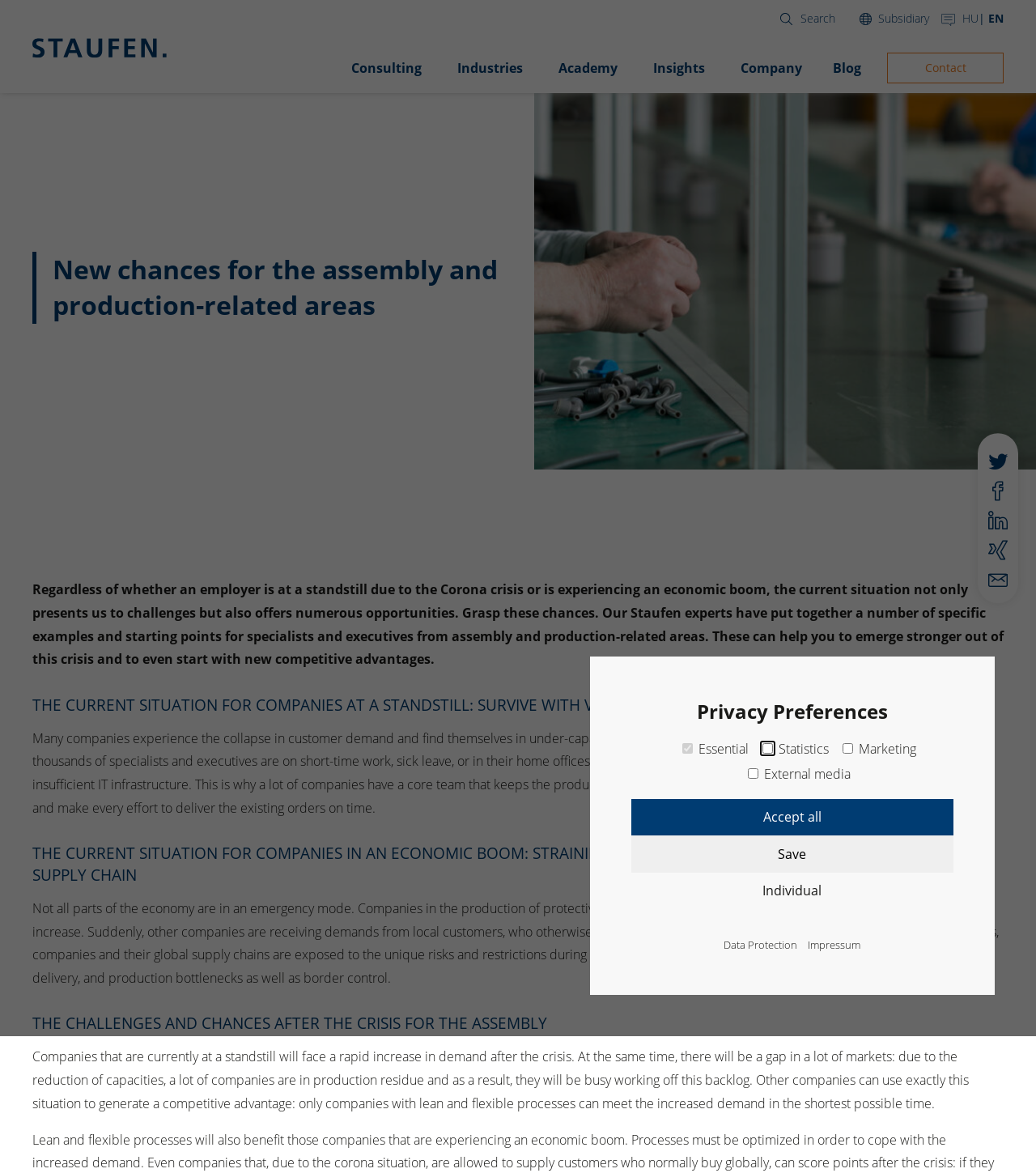Please give a succinct answer using a single word or phrase:
What is the text of the first button in the Privacy Preferences dialog?

Accept all